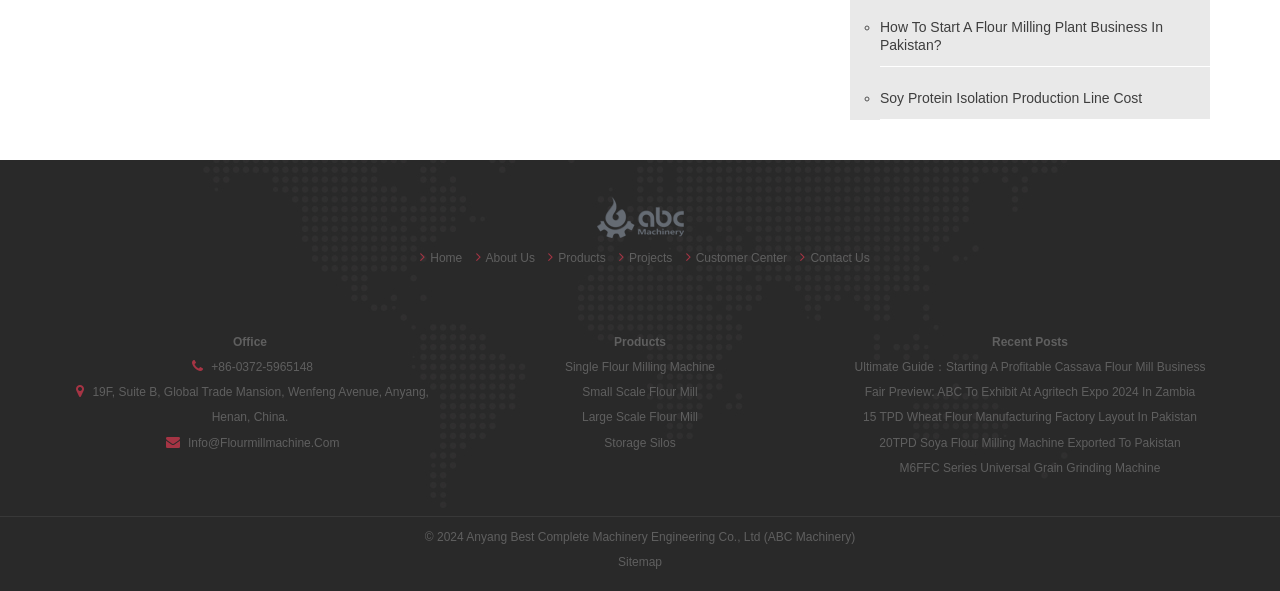Please determine the bounding box coordinates of the element to click in order to execute the following instruction: "go to Muslim Writers Guild of America homepage". The coordinates should be four float numbers between 0 and 1, specified as [left, top, right, bottom].

None